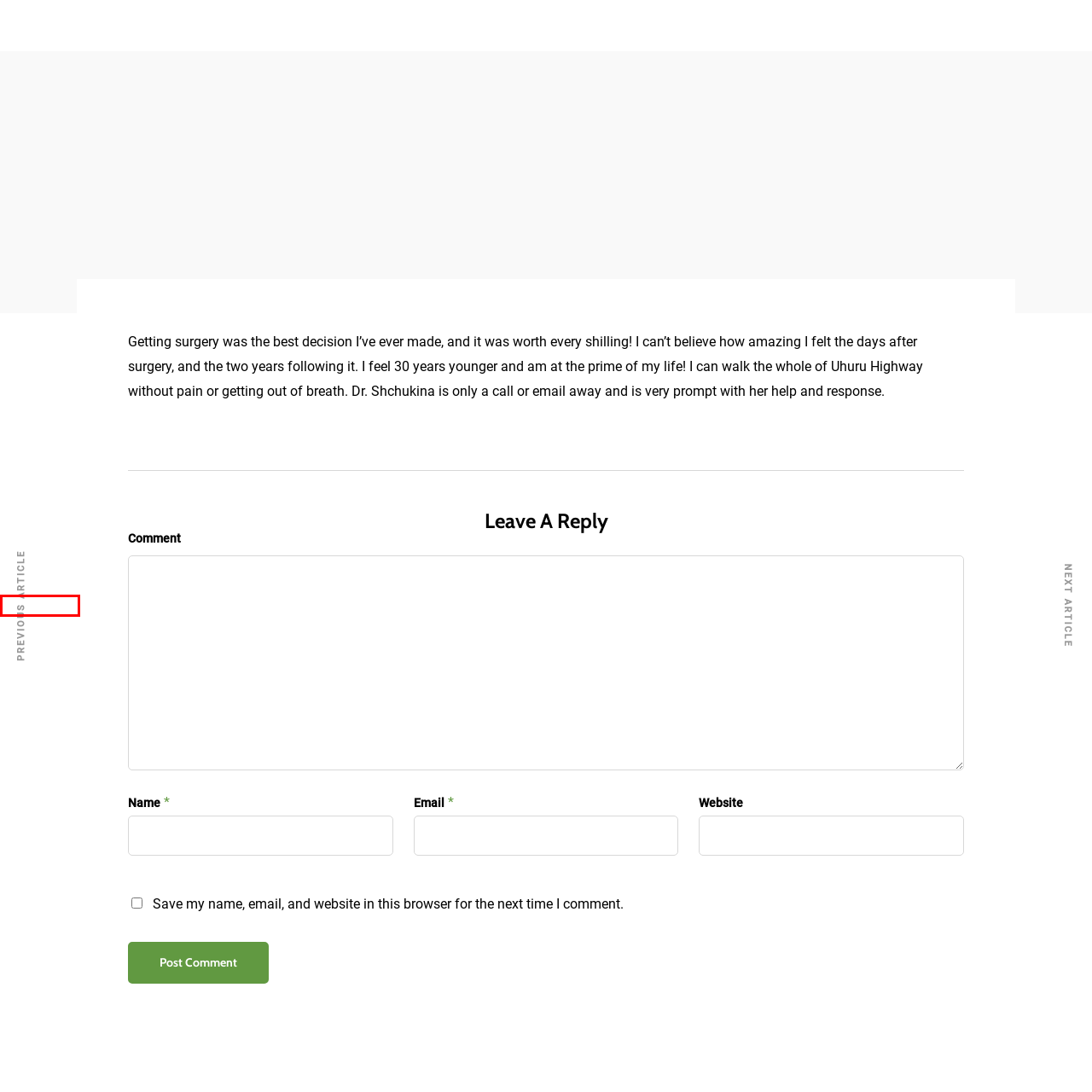Examine the screenshot of the webpage, noting the red bounding box around a UI element. Pick the webpage description that best matches the new page after the element in the red bounding box is clicked. Here are the candidates:
A. Mrs. J. Wairimu story | Nairobi Bariatric Center
B. BMI Calculator | Nairobi Bariatric Center
C. Nairobi Bariatric Center | Contact Us
D. Mr. K. Bangit Story | Nairobi Bariatric Center
E. Nairobi Bariatric Center | NBC Blog
F. Nairobi Bariatric Center | Weight Loss Clinic Kenya
G. Gastric Sleeve | Nairobi Bariatric Center
H. Testimonials | Nairobi Bariatric Center

D